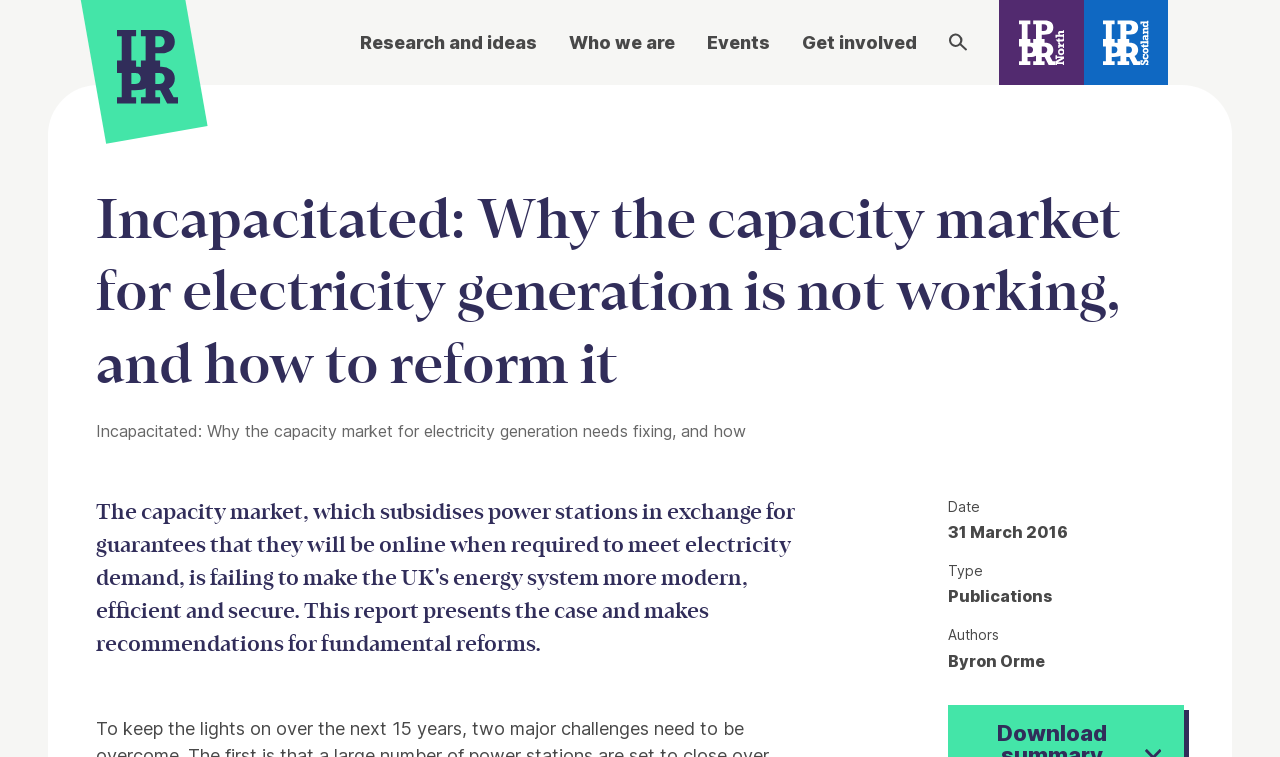What is the date of the publication?
Based on the screenshot, provide a one-word or short-phrase response.

31 March 2016